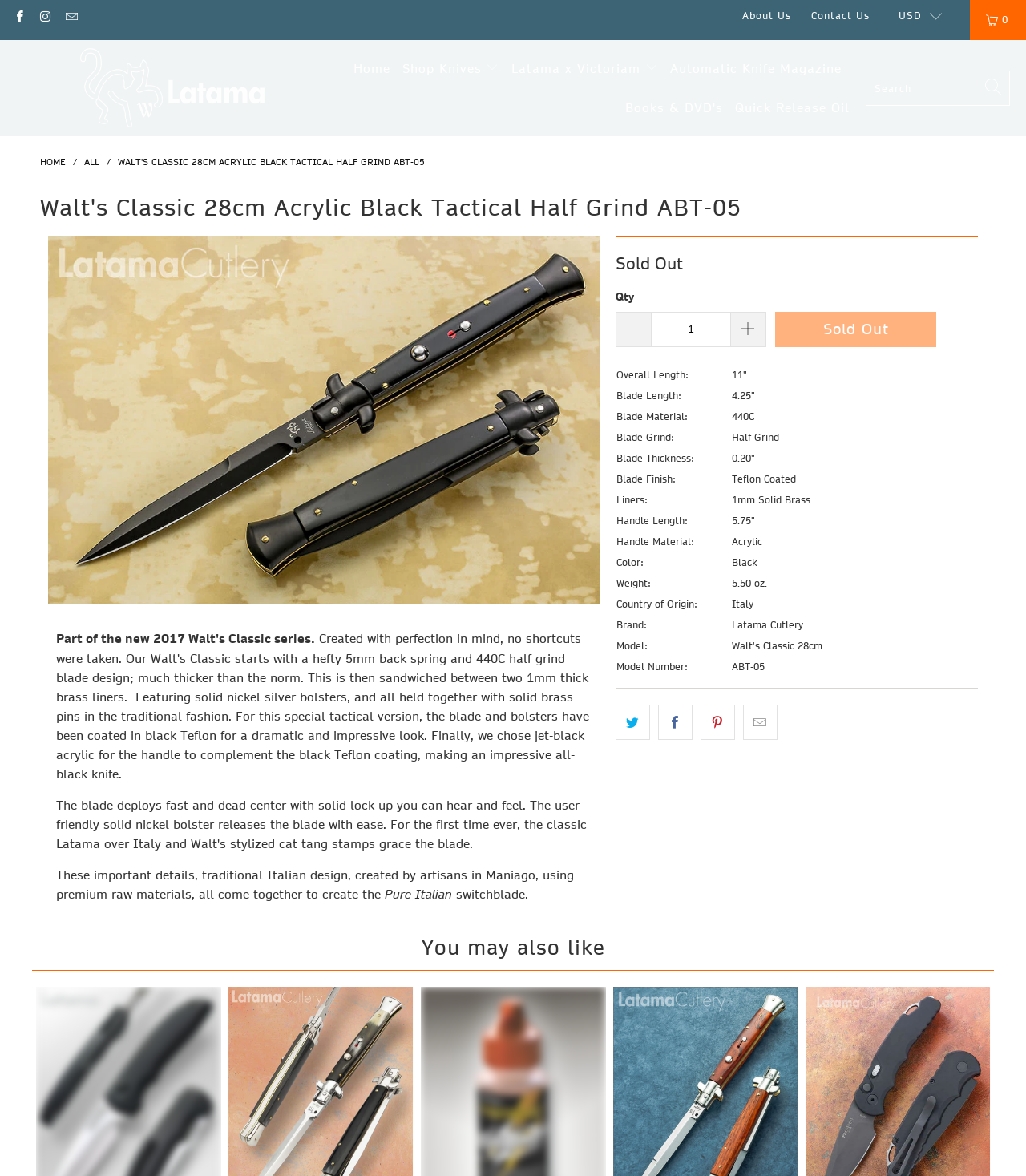What is the length of the blade?
Please provide a detailed and comprehensive answer to the question.

I found the answer by looking at the product specifications table, where it lists the blade length as 4.25 inches.